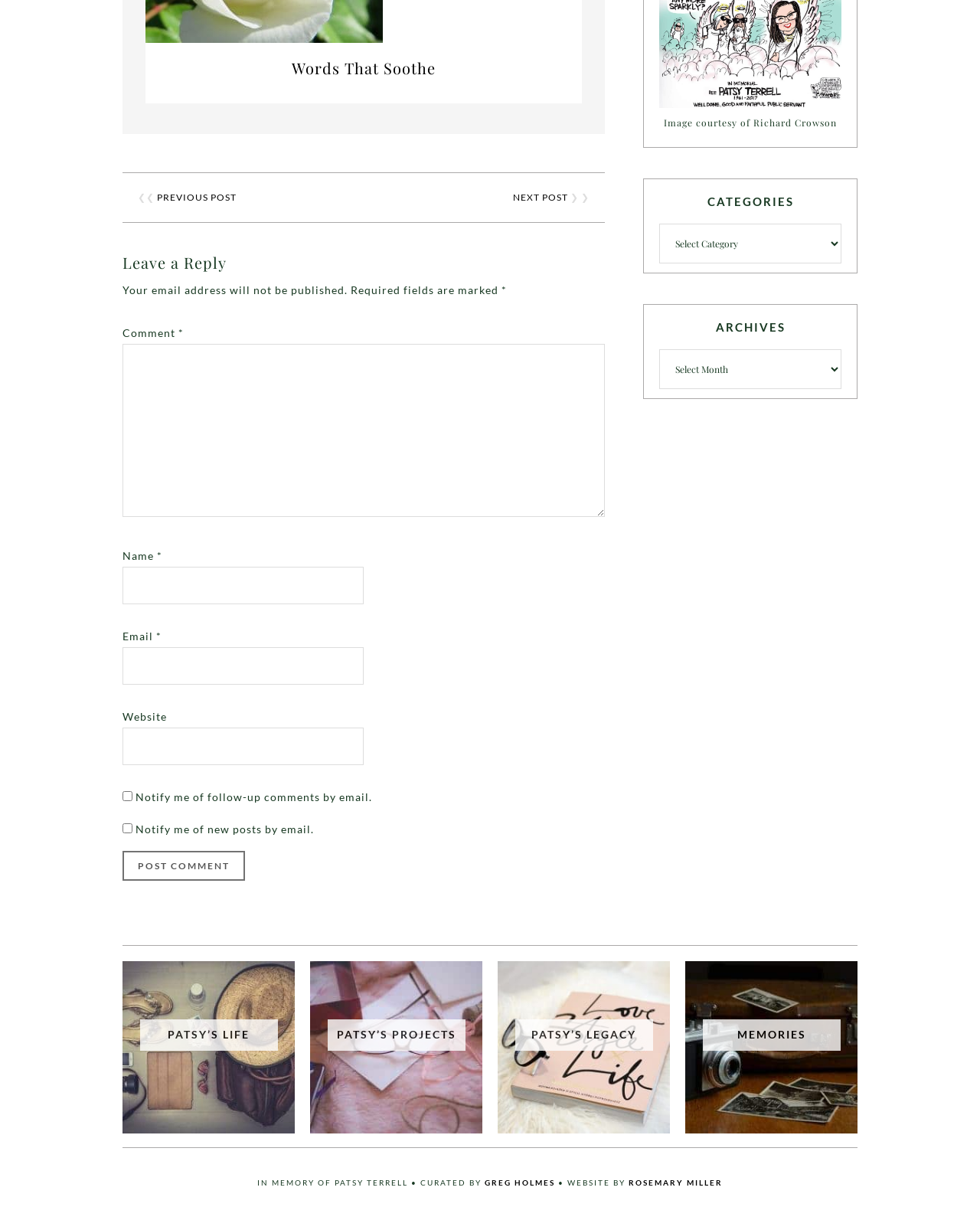Determine the bounding box coordinates for the area you should click to complete the following instruction: "Click on the 'MEMORIES' article link".

[0.752, 0.852, 0.822, 0.863]